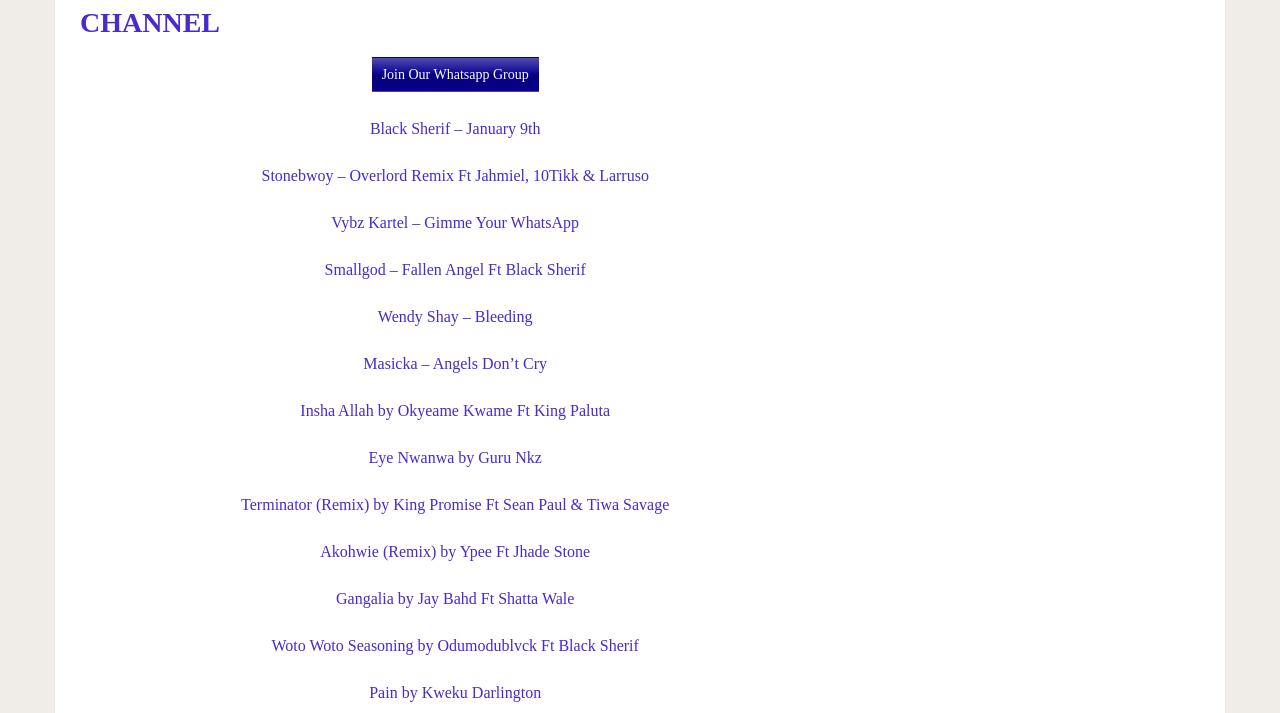Answer succinctly with a single word or phrase:
Which link has the highest y2 coordinate?

Pain by Kweku Darlington